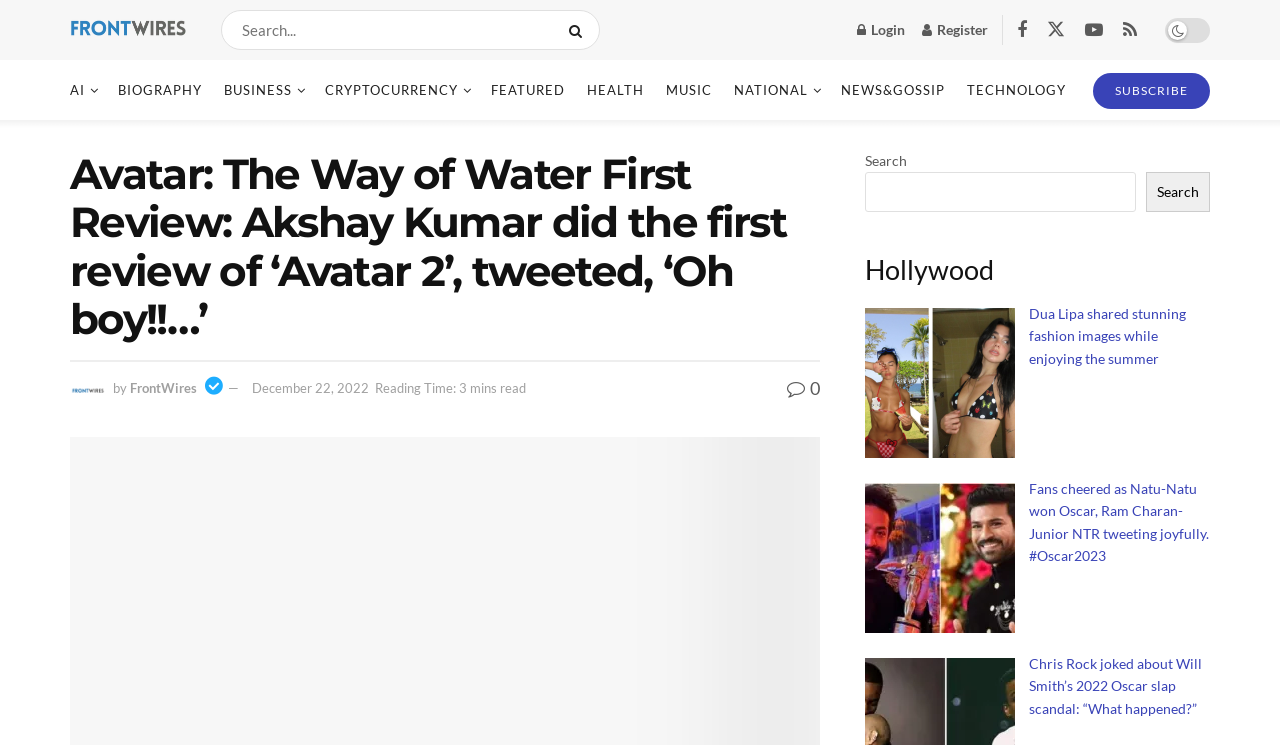Could you identify the text that serves as the heading for this webpage?

Avatar: The Way of Water First Review: Akshay Kumar did the first review of ‘Avatar 2’, tweeted, ‘Oh boy!!…’